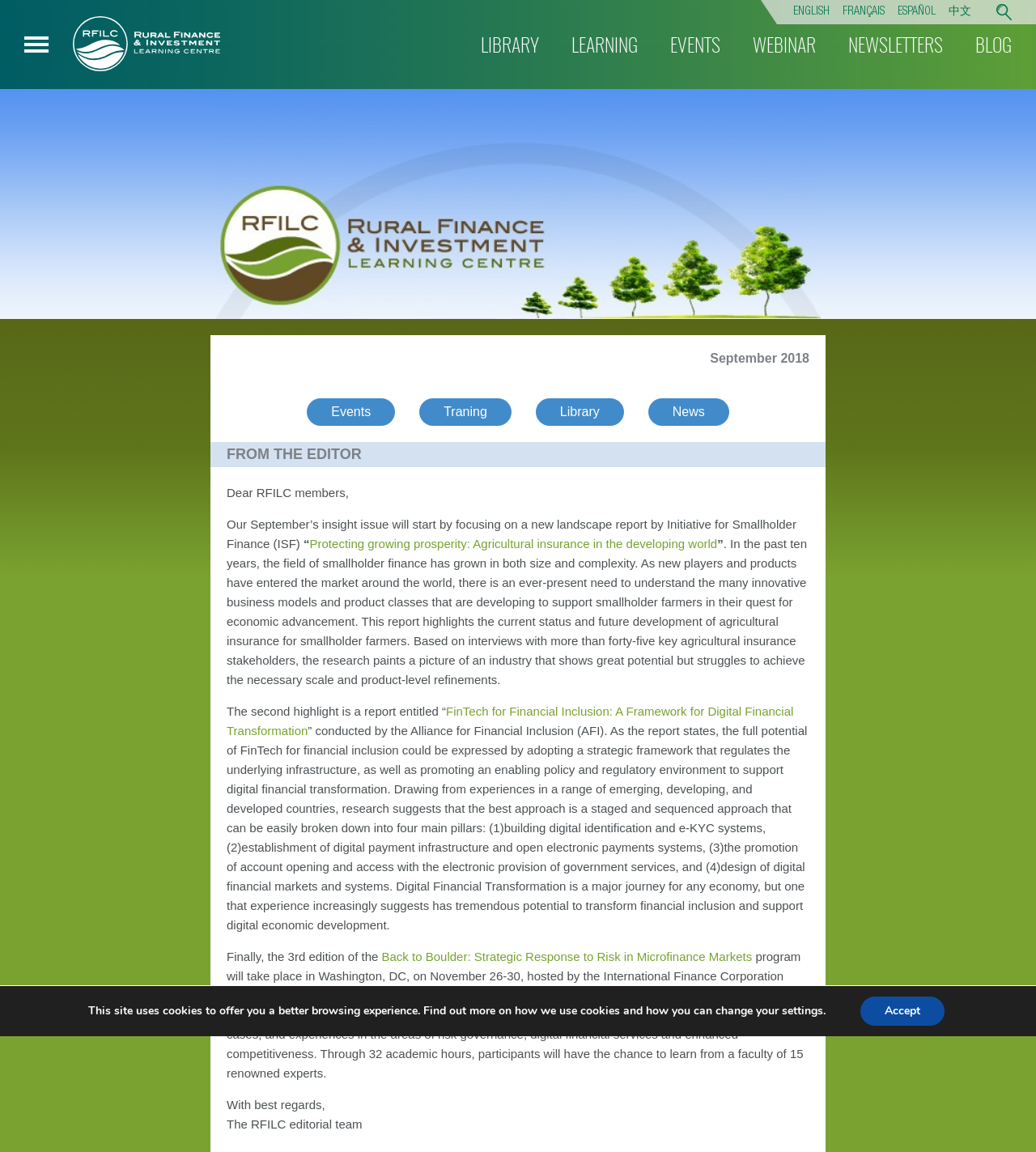Please specify the bounding box coordinates of the element that should be clicked to execute the given instruction: 'Register for the Back to Boulder program'. Ensure the coordinates are four float numbers between 0 and 1, expressed as [left, top, right, bottom].

[0.368, 0.824, 0.726, 0.836]